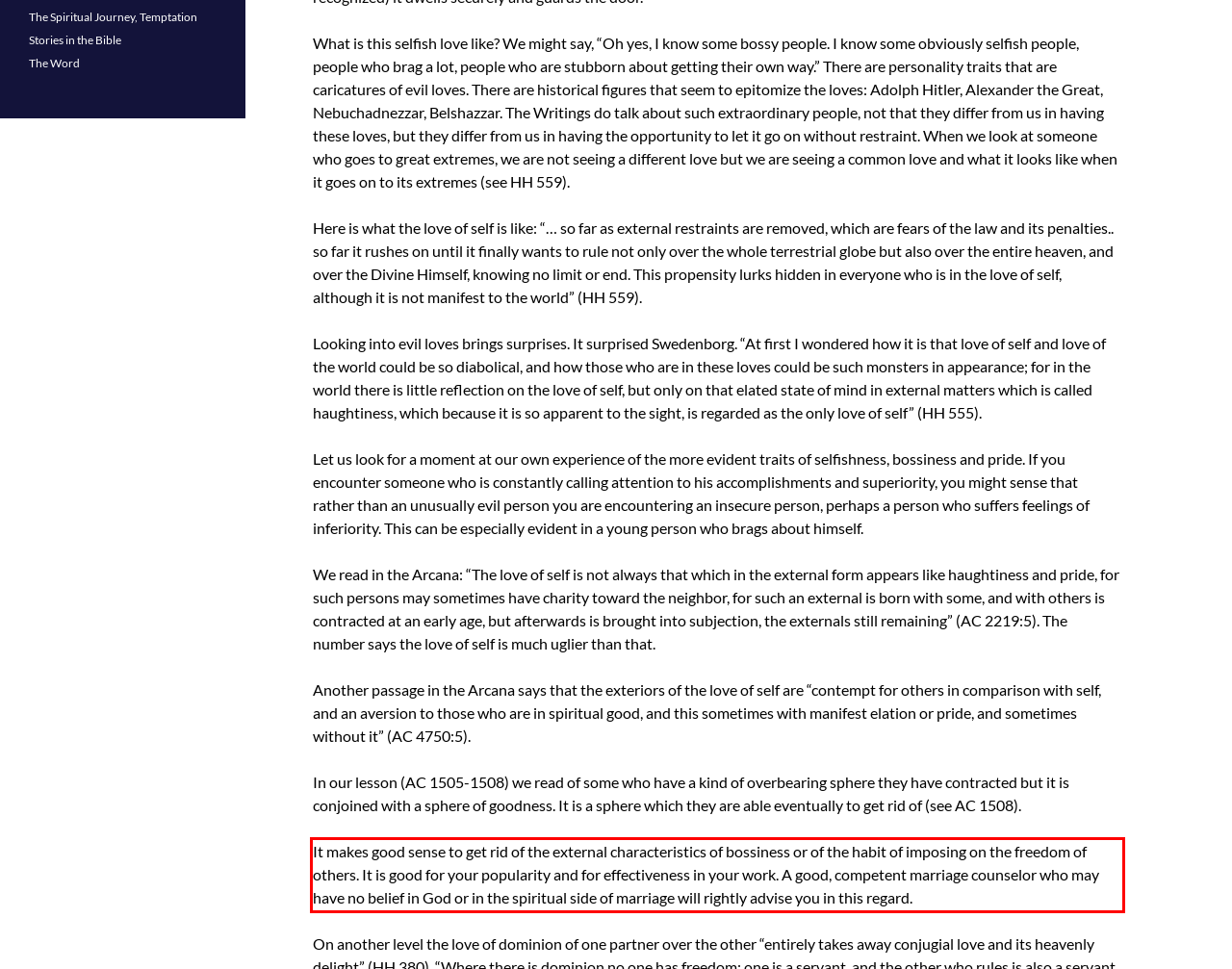You are provided with a screenshot of a webpage that includes a red bounding box. Extract and generate the text content found within the red bounding box.

It makes good sense to get rid of the external characteristics of bossiness or of the habit of imposing on the freedom of others. It is good for your popularity and for effectiveness in your work. A good, competent marriage counselor who may have no belief in God or in the spiritual side of marriage will rightly advise you in this regard.